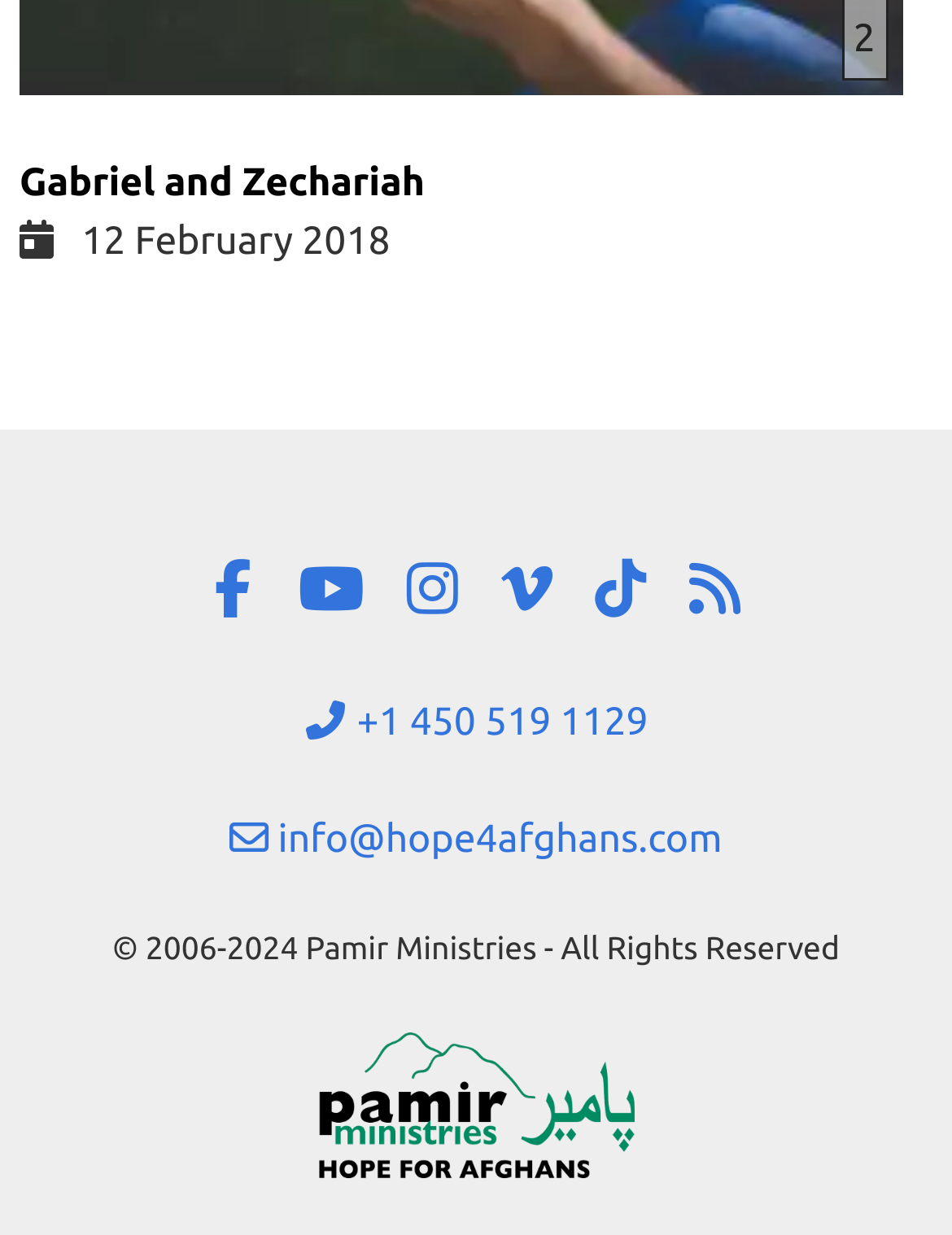What is the name of the organization mentioned on the webpage?
Refer to the image and provide a concise answer in one word or phrase.

Pamir Ministries